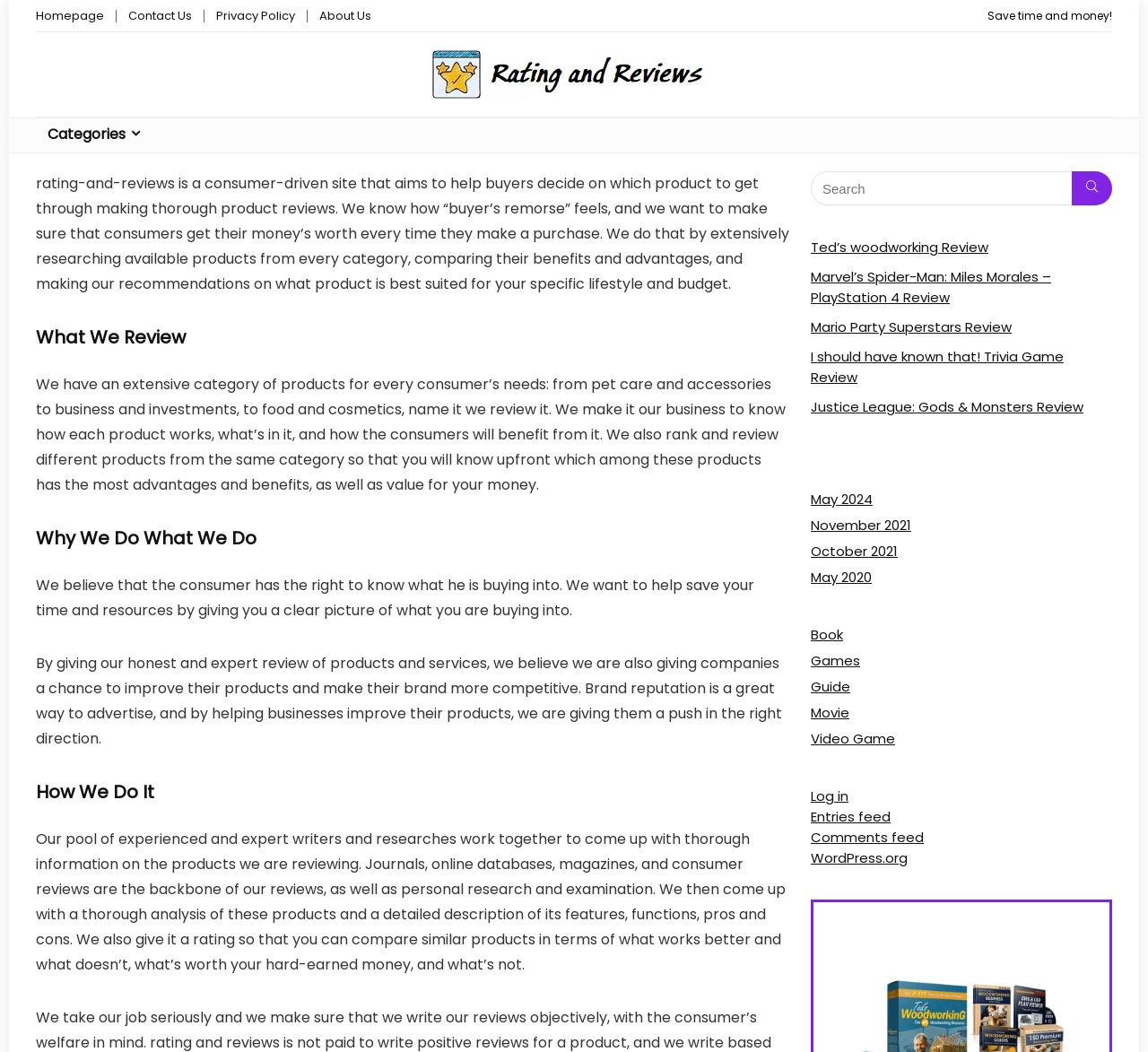Produce an extensive caption that describes everything on the webpage.

This webpage is about "About Us" and "Rating and Reviews". At the top, there are four links: "Homepage", "Contact Us", "Privacy Policy", and "About Us". Below these links, there is a static text "Save time and money!".

On the left side, there is a link "Rating and Reviews" with an accompanying image. Below this link, there is a section that describes the purpose of the website. The website aims to help buyers make informed purchasing decisions by providing thorough product reviews. The reviews are based on extensive research, comparing benefits and advantages of products, and making recommendations based on lifestyle and budget.

The section is divided into four subheadings: "What We Review", "Why We Do What We Do", "How We Do It", and an unnamed section. Under "What We Review", there is a description of the various product categories reviewed on the website. Under "Why We Do What We Do", there is a statement about the importance of consumers knowing what they are buying into. Under "How We Do It", there is a description of the research process used to create the reviews.

On the right side, there is a search bar with a textbox and a button. Below the search bar, there are several links to specific product reviews, including "Ted's woodworking Review", "Marvel's Spider-Man: Miles Morales – PlayStation 4 Review", and others. There are also links to different months and categories, such as "May 2024", "Book", "Games", and others. At the bottom, there are links to "Log in", "Entries feed", "Comments feed", and "WordPress.org".